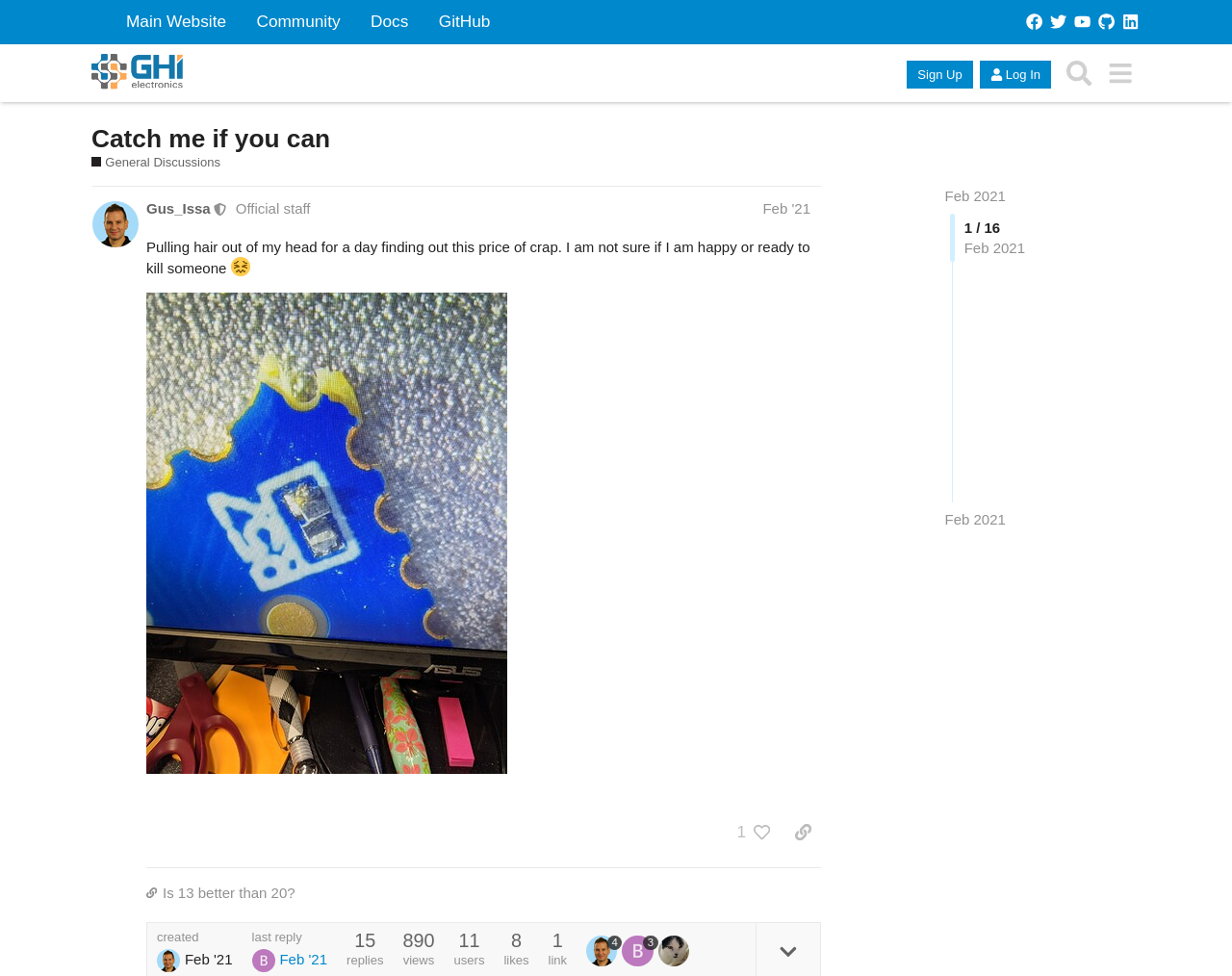How many replies are there in the discussion 'Catch me if you can'?
Look at the image and provide a detailed response to the question.

I determined the answer by looking at the post statistics, where it says 'replies' and '890'.